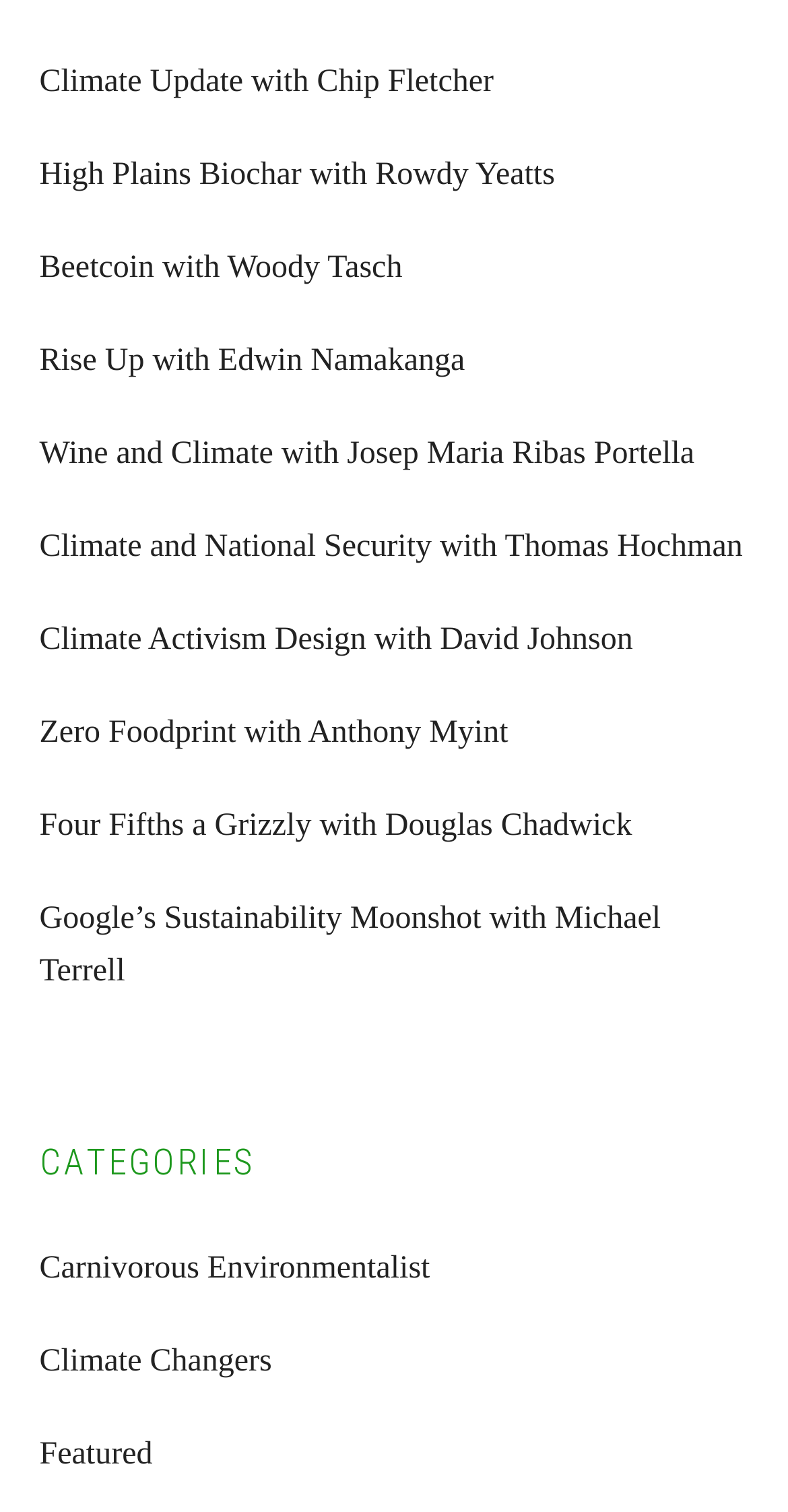Please determine the bounding box coordinates for the element that should be clicked to follow these instructions: "Browse Carnivorous Environmentalist".

[0.05, 0.828, 0.546, 0.851]